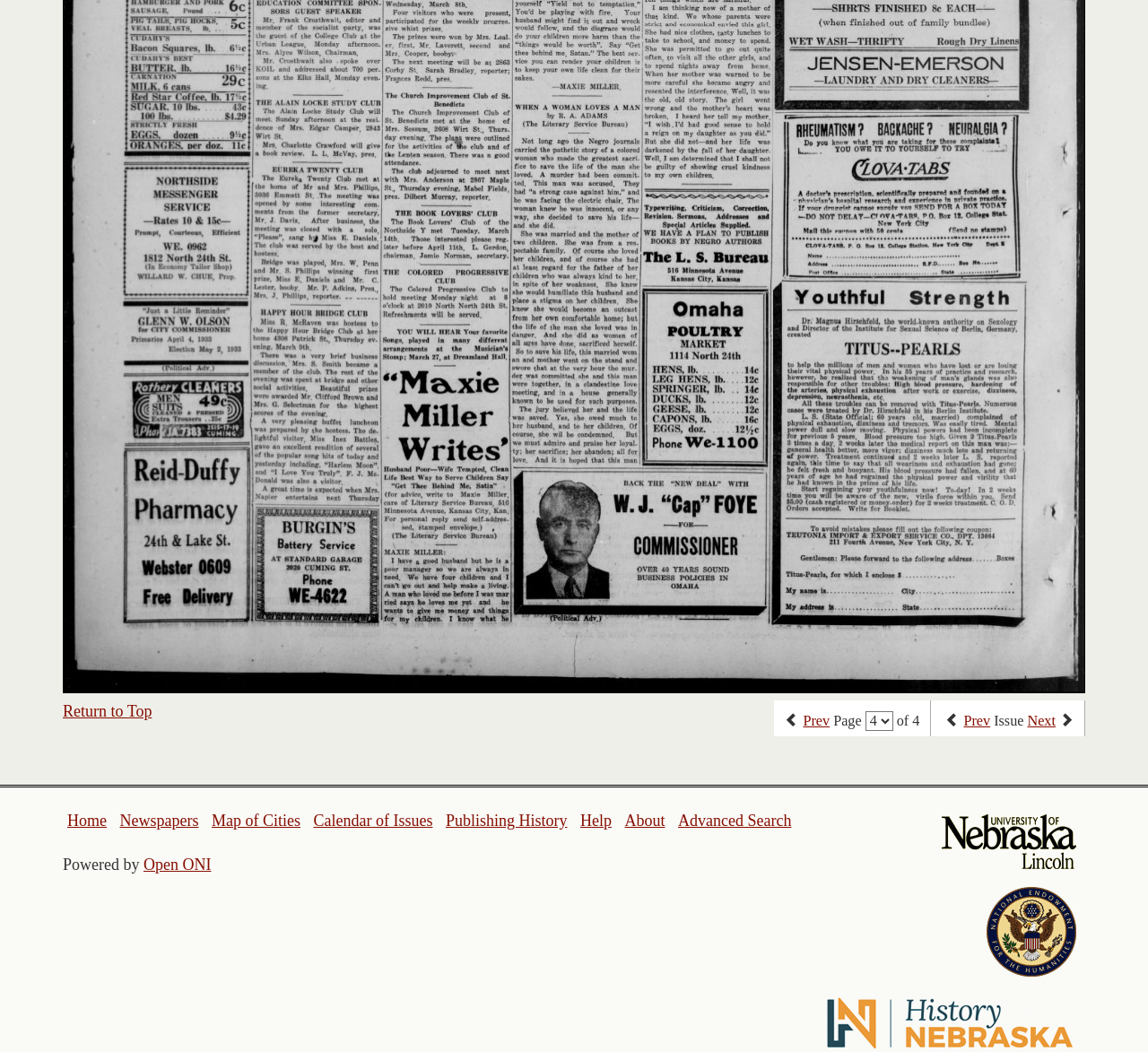Please identify the bounding box coordinates of the region to click in order to complete the given instruction: "Return to top". The coordinates should be four float numbers between 0 and 1, i.e., [left, top, right, bottom].

[0.055, 0.667, 0.132, 0.684]